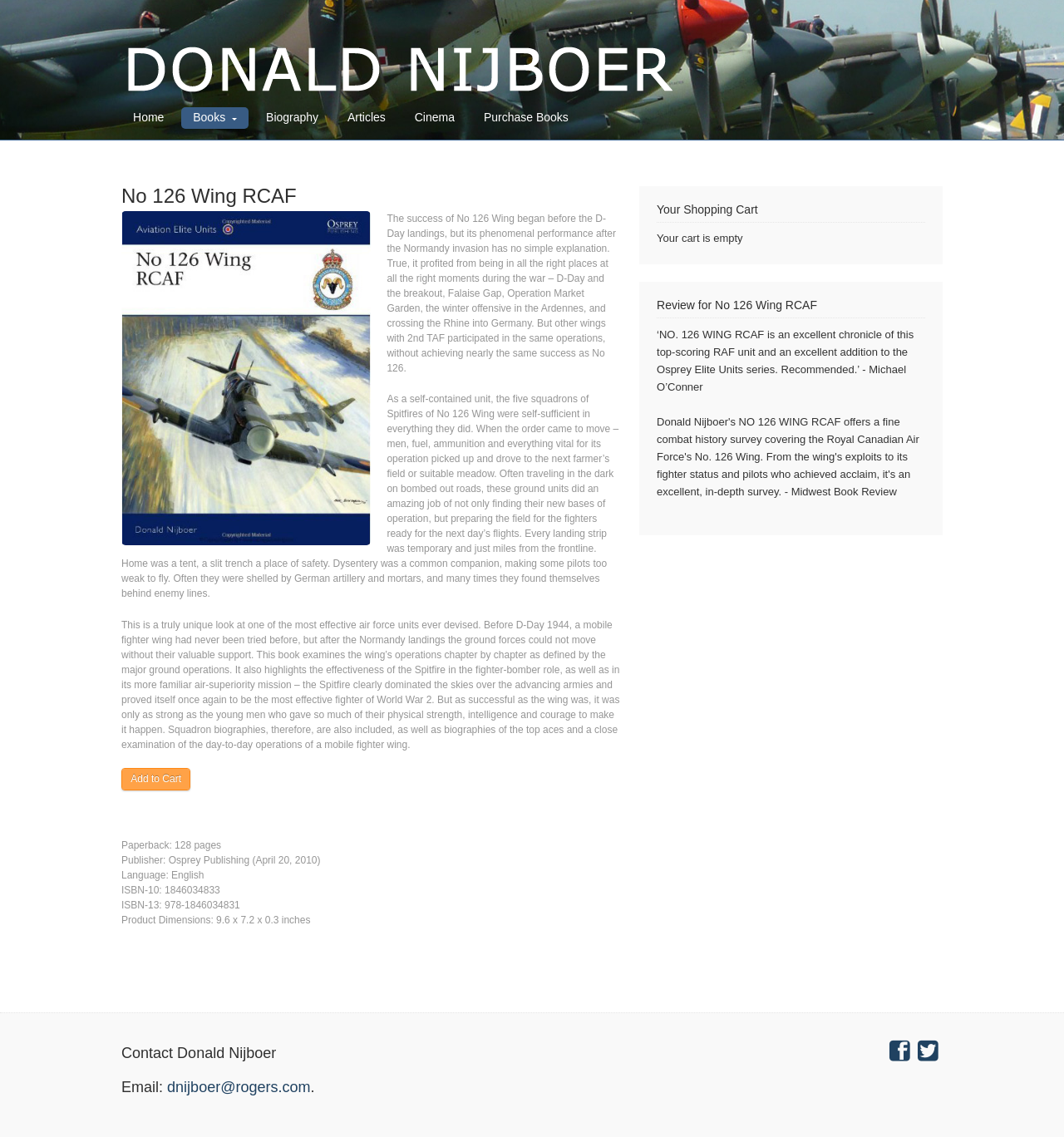Locate the bounding box coordinates of the clickable part needed for the task: "View the 'Biography' page".

[0.239, 0.094, 0.31, 0.113]